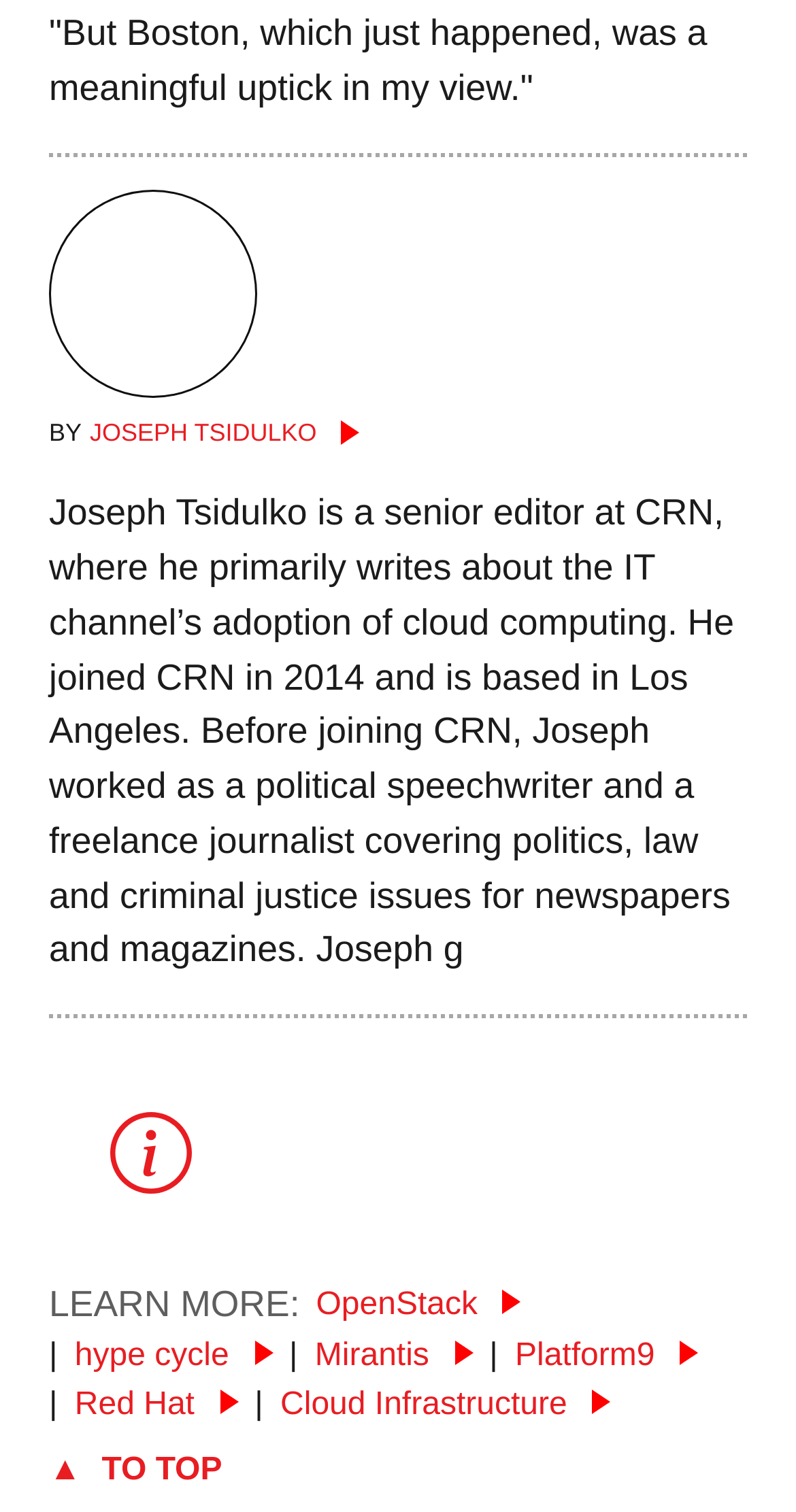Locate the bounding box coordinates of the area you need to click to fulfill this instruction: 'click on the author's name'. The coordinates must be in the form of four float numbers ranging from 0 to 1: [left, top, right, bottom].

[0.062, 0.241, 0.323, 0.268]